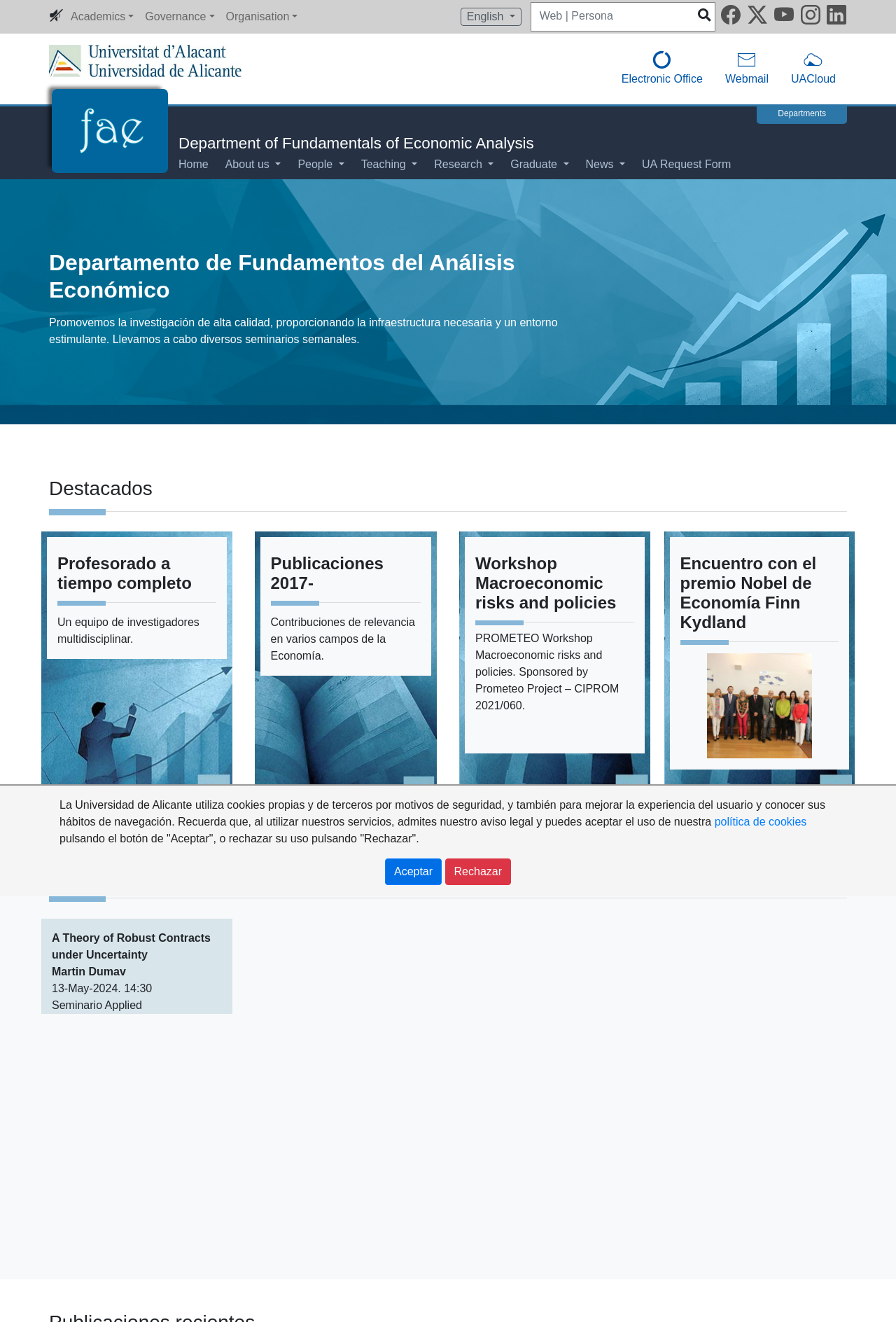Locate the bounding box coordinates of the element that needs to be clicked to carry out the instruction: "View upcoming seminars". The coordinates should be given as four float numbers ranging from 0 to 1, i.e., [left, top, right, bottom].

[0.055, 0.654, 0.945, 0.68]